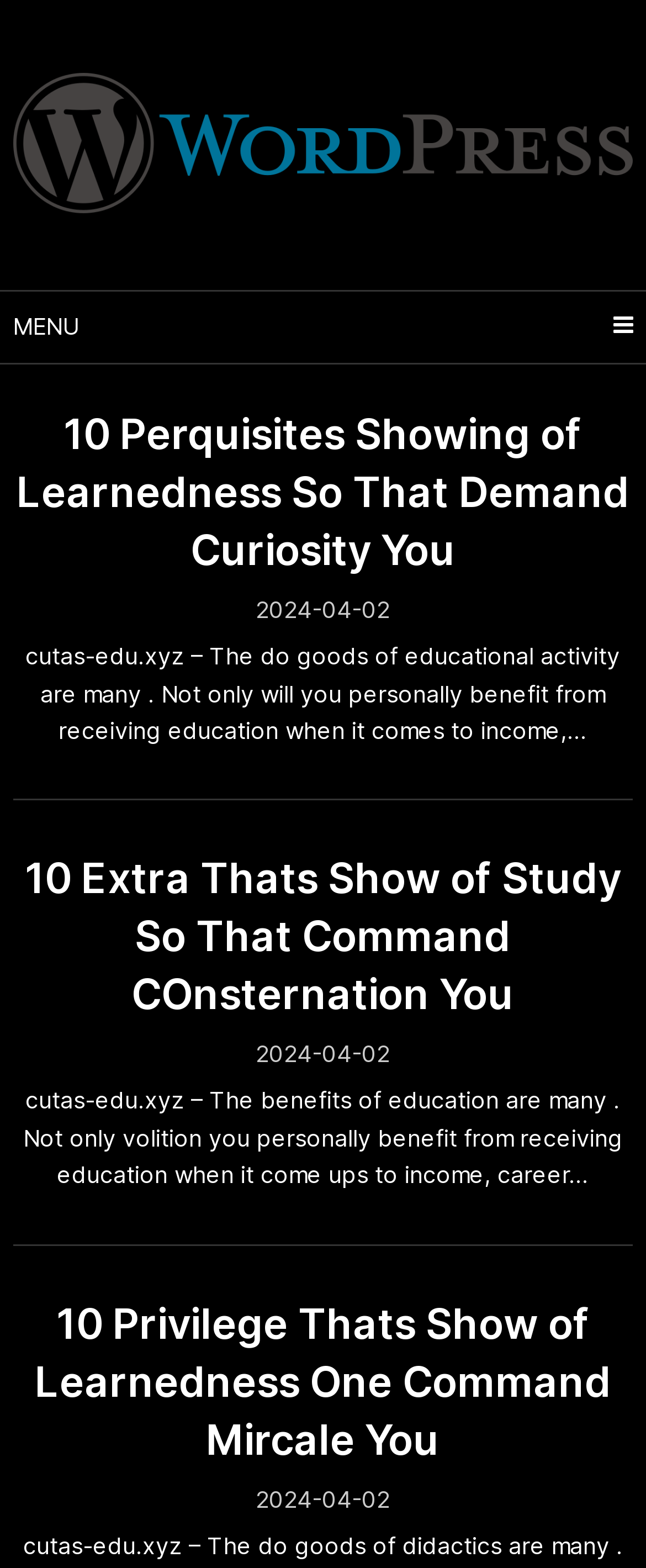What is the title of the second article?
Please answer the question with as much detail and depth as you can.

I found the title by looking at the heading element with the text '10 Extra Thats Show of Study So That Command COnsternation You' which is a child of the second article element.